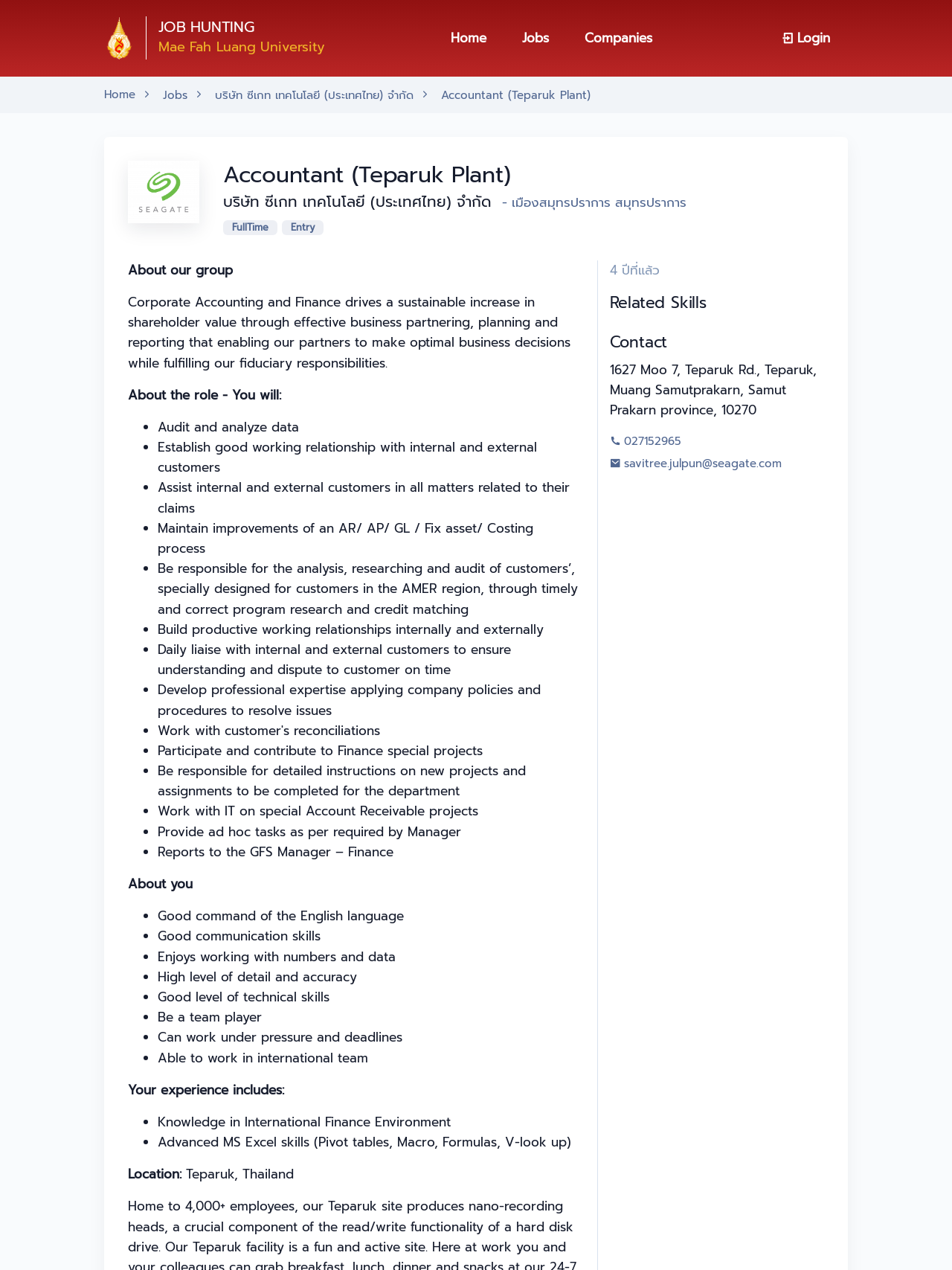Please give a concise answer to this question using a single word or phrase: 
What is the company name of the job posting?

Seagate Technology (Thailand) Limited